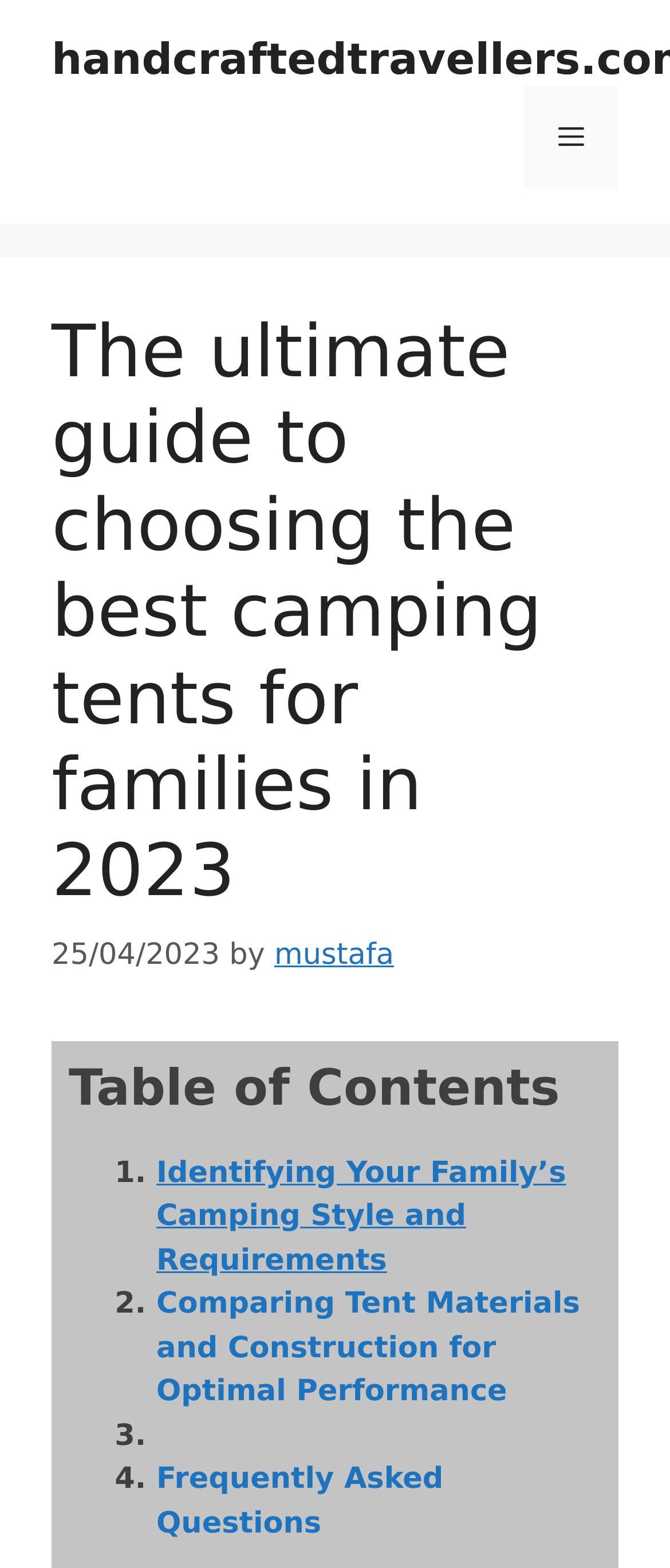Extract the primary heading text from the webpage.

The ultimate guide to choosing the best camping tents for families in 2023